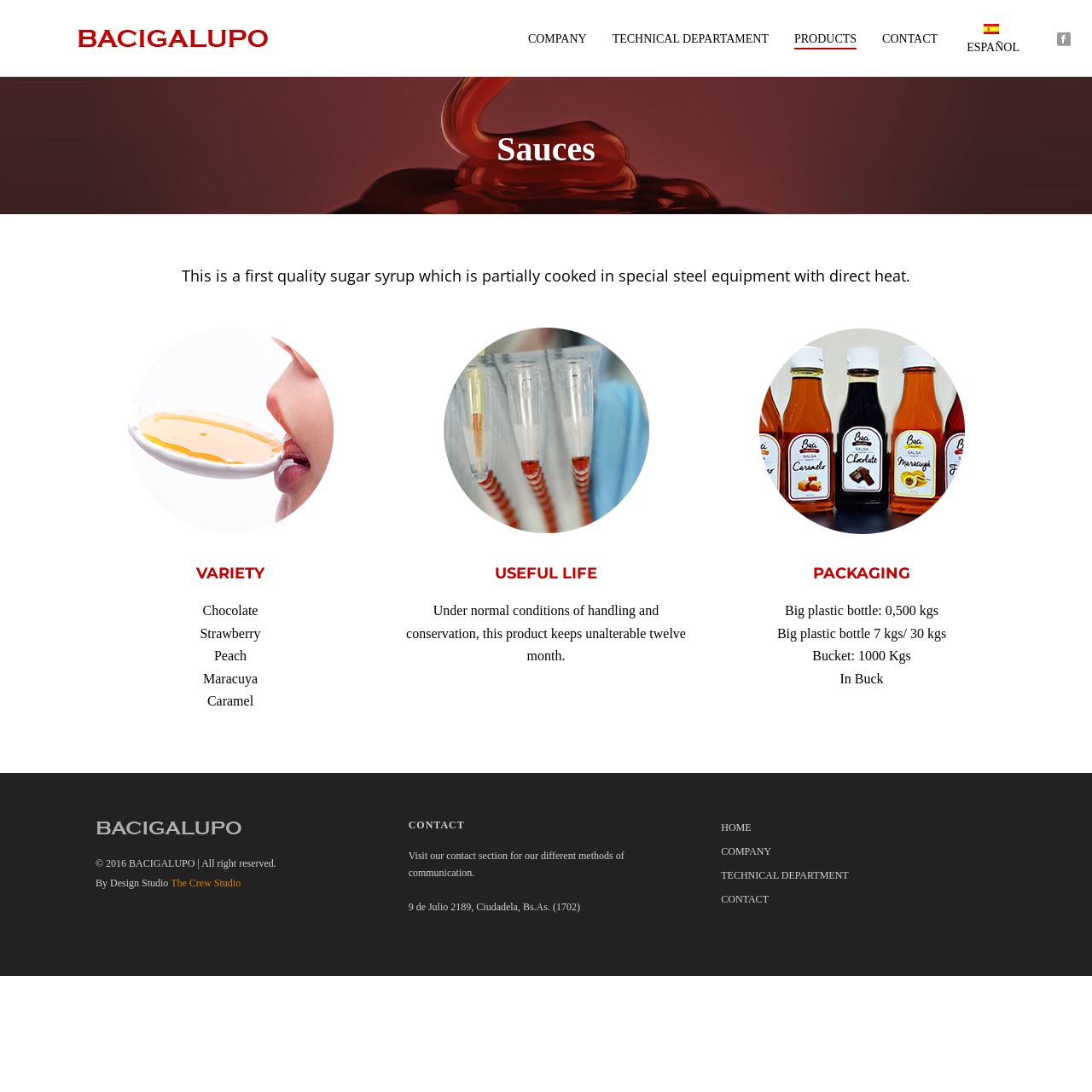Locate the bounding box coordinates of the segment that needs to be clicked to meet this instruction: "Click on Design Studio The Crew Studio link".

[0.101, 0.803, 0.22, 0.814]